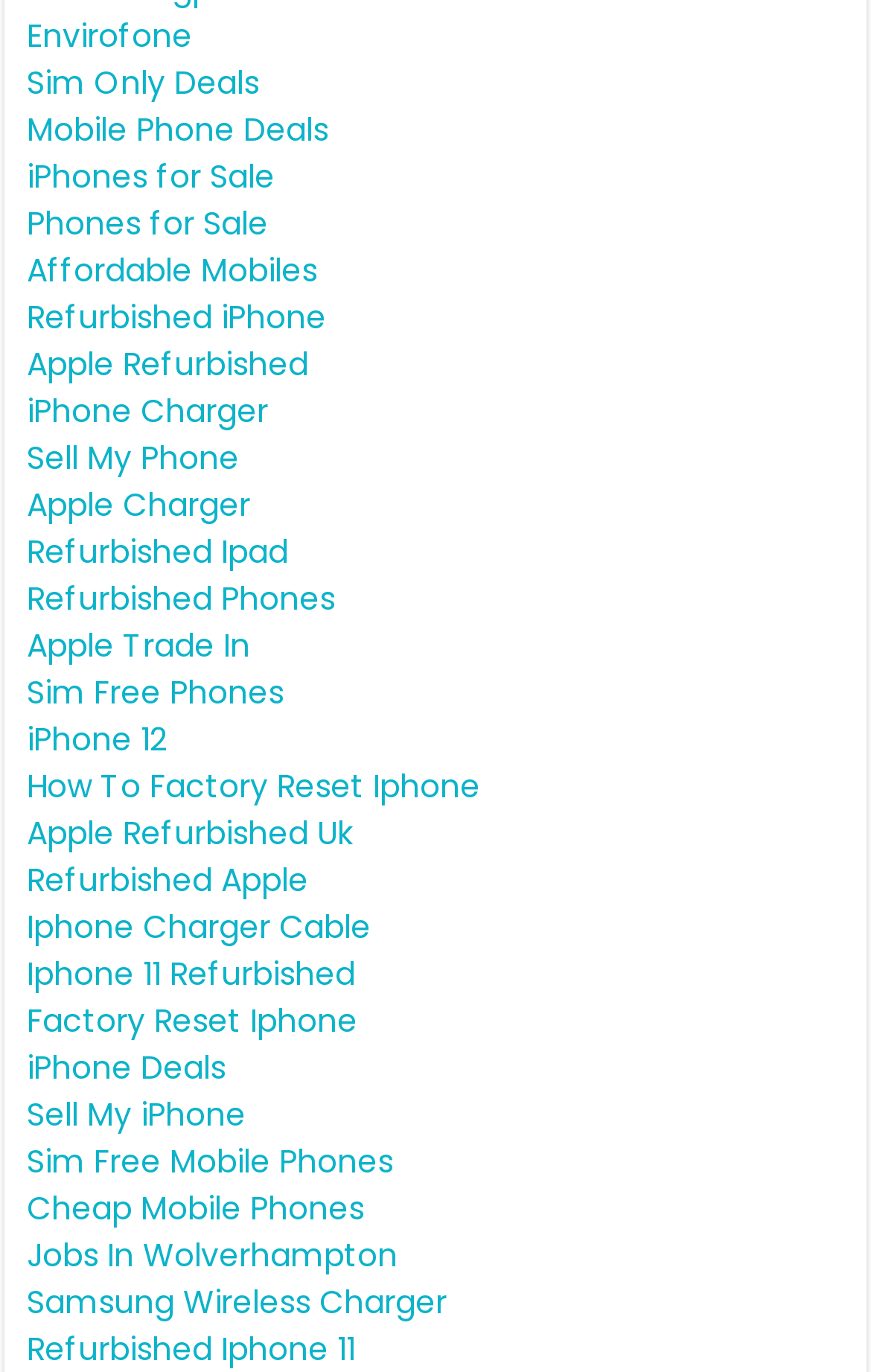Is there a way to sell old phones on this website?
Examine the screenshot and reply with a single word or phrase.

Yes